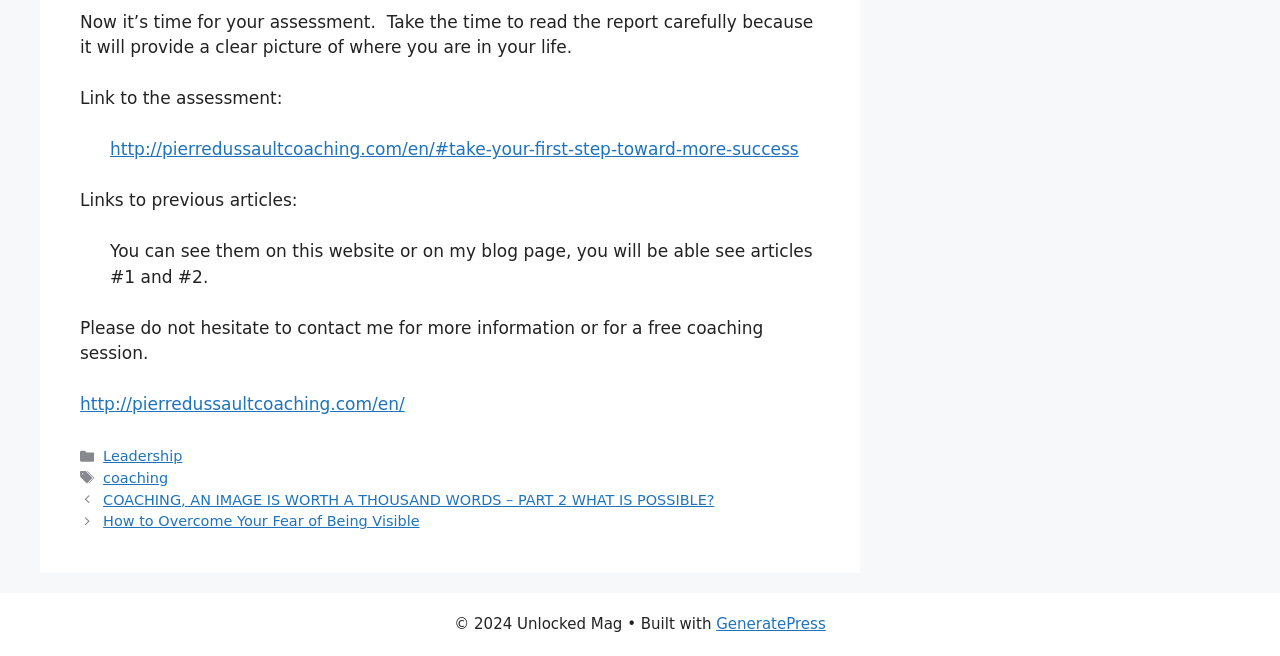What categories are available on the website?
Based on the screenshot, provide your answer in one word or phrase.

Leadership